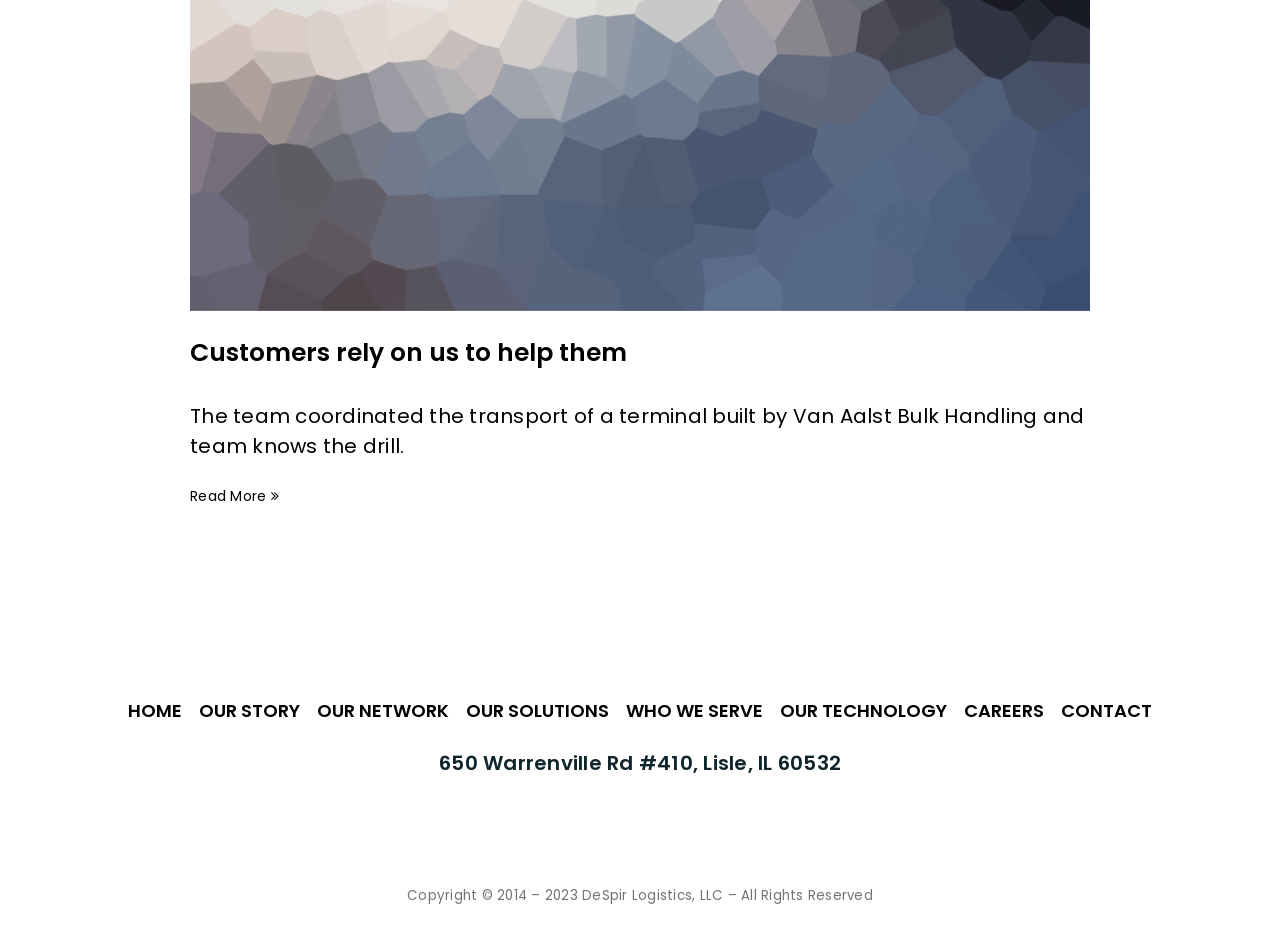Please identify the bounding box coordinates of the element that needs to be clicked to perform the following instruction: "Search for care homes".

None